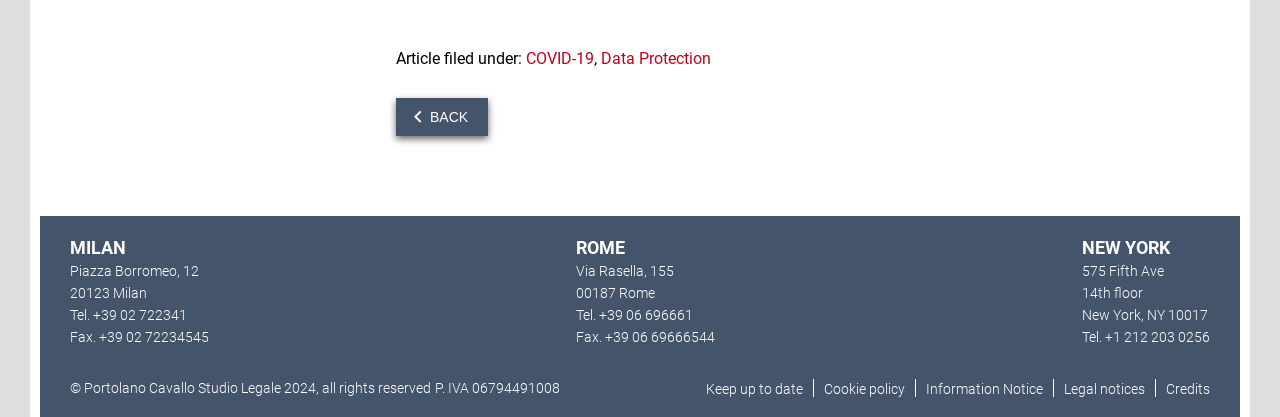Please identify the bounding box coordinates of the clickable element to fulfill the following instruction: "Go back". The coordinates should be four float numbers between 0 and 1, i.e., [left, top, right, bottom].

[0.309, 0.235, 0.381, 0.326]